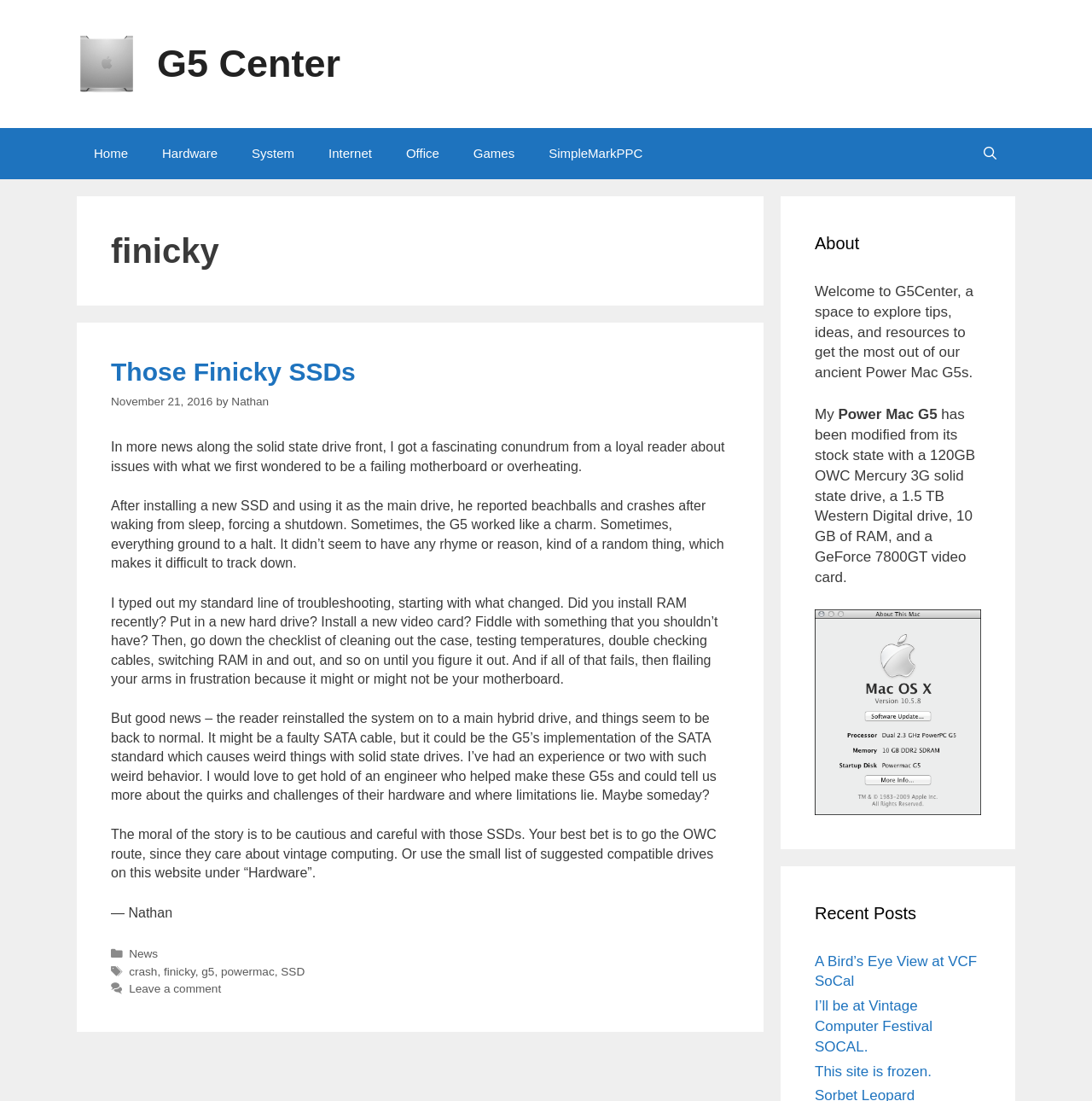Given the element description Brendan O'Connor, specify the bounding box coordinates of the corresponding UI element in the format (top-left x, top-left y, bottom-right x, bottom-right y). All values must be between 0 and 1.

None